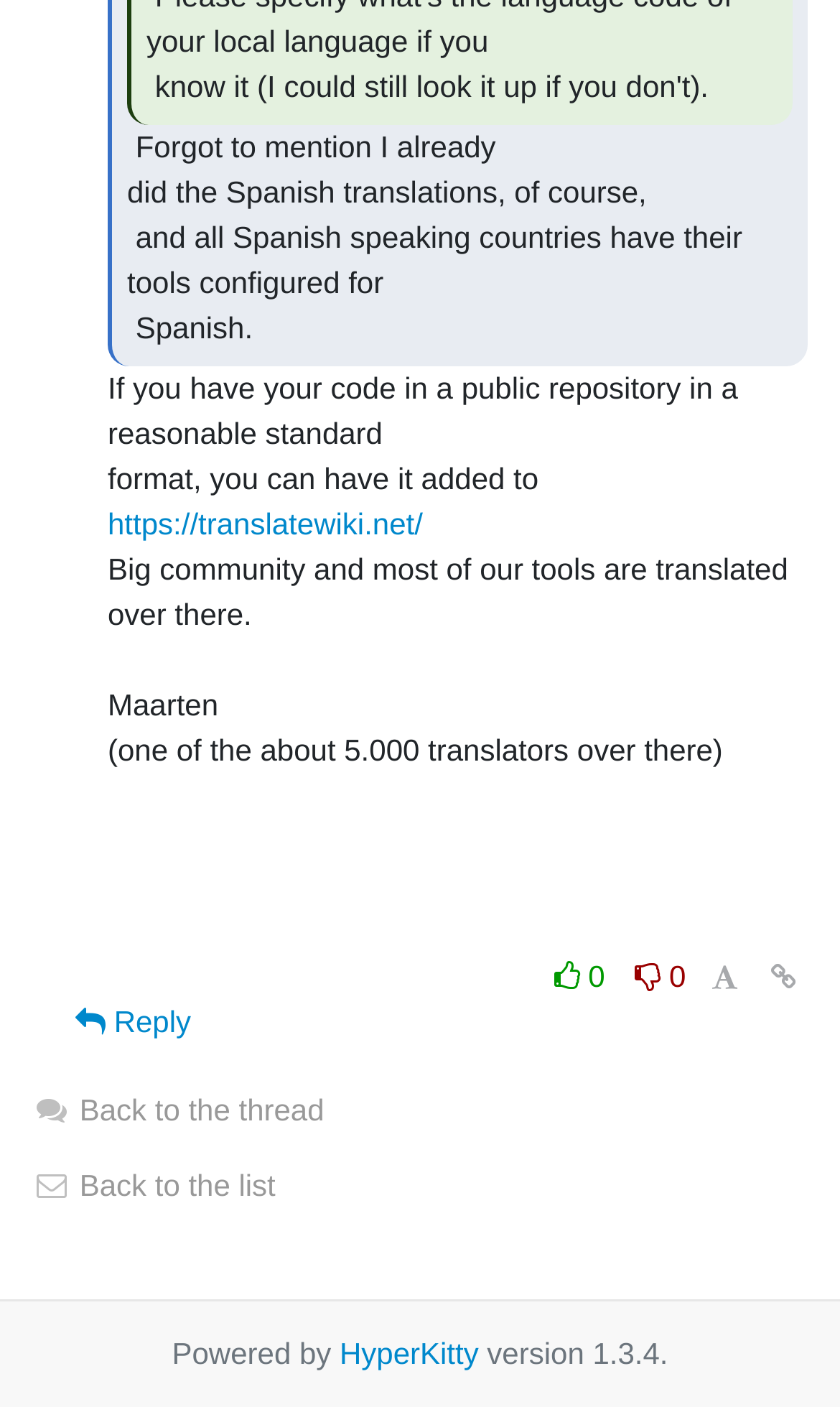What is the purpose of the 'Display in fixed font' option?
Using the visual information from the image, give a one-word or short-phrase answer.

Formatting